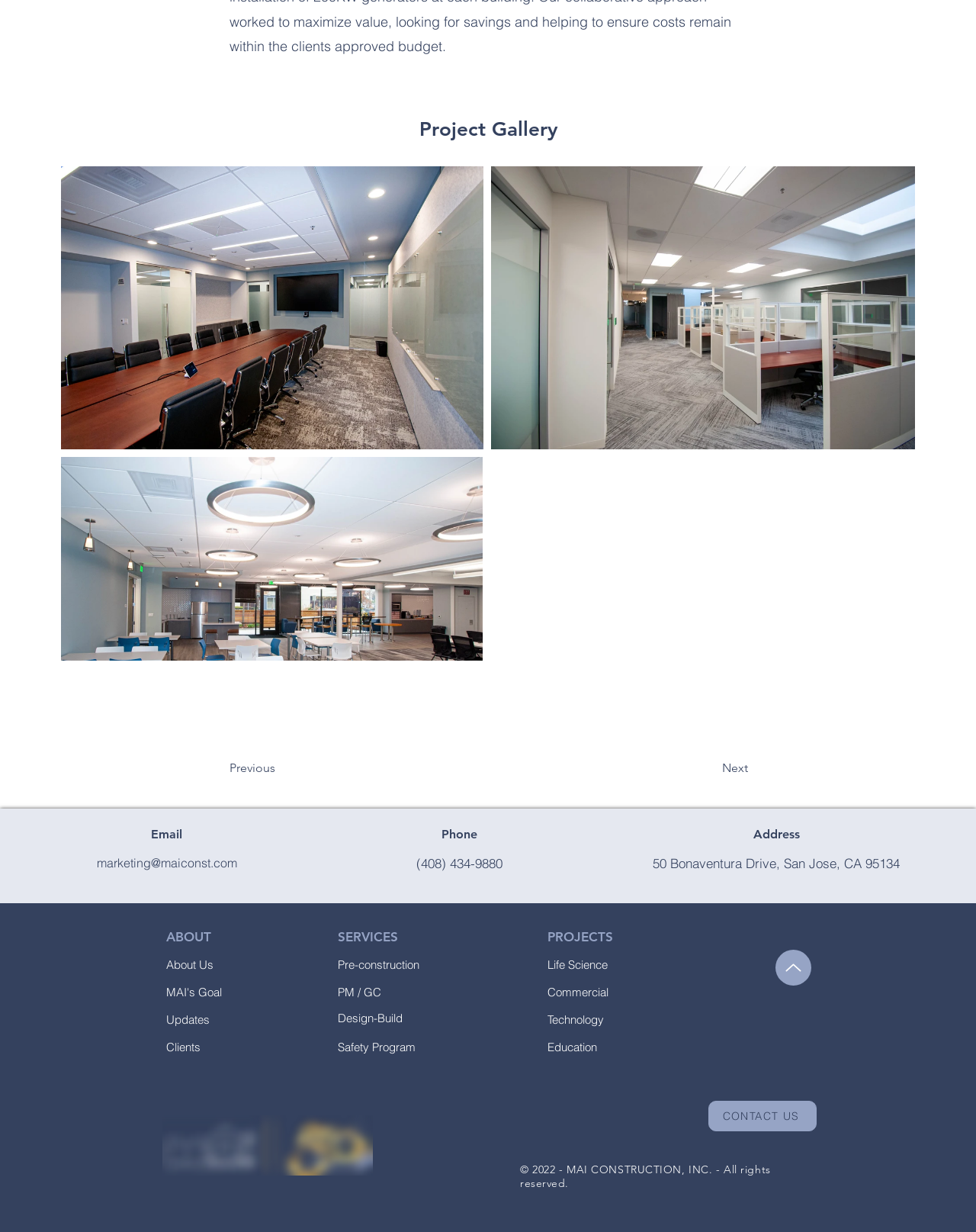Kindly provide the bounding box coordinates of the section you need to click on to fulfill the given instruction: "Click the 'About Us' link".

[0.17, 0.777, 0.219, 0.789]